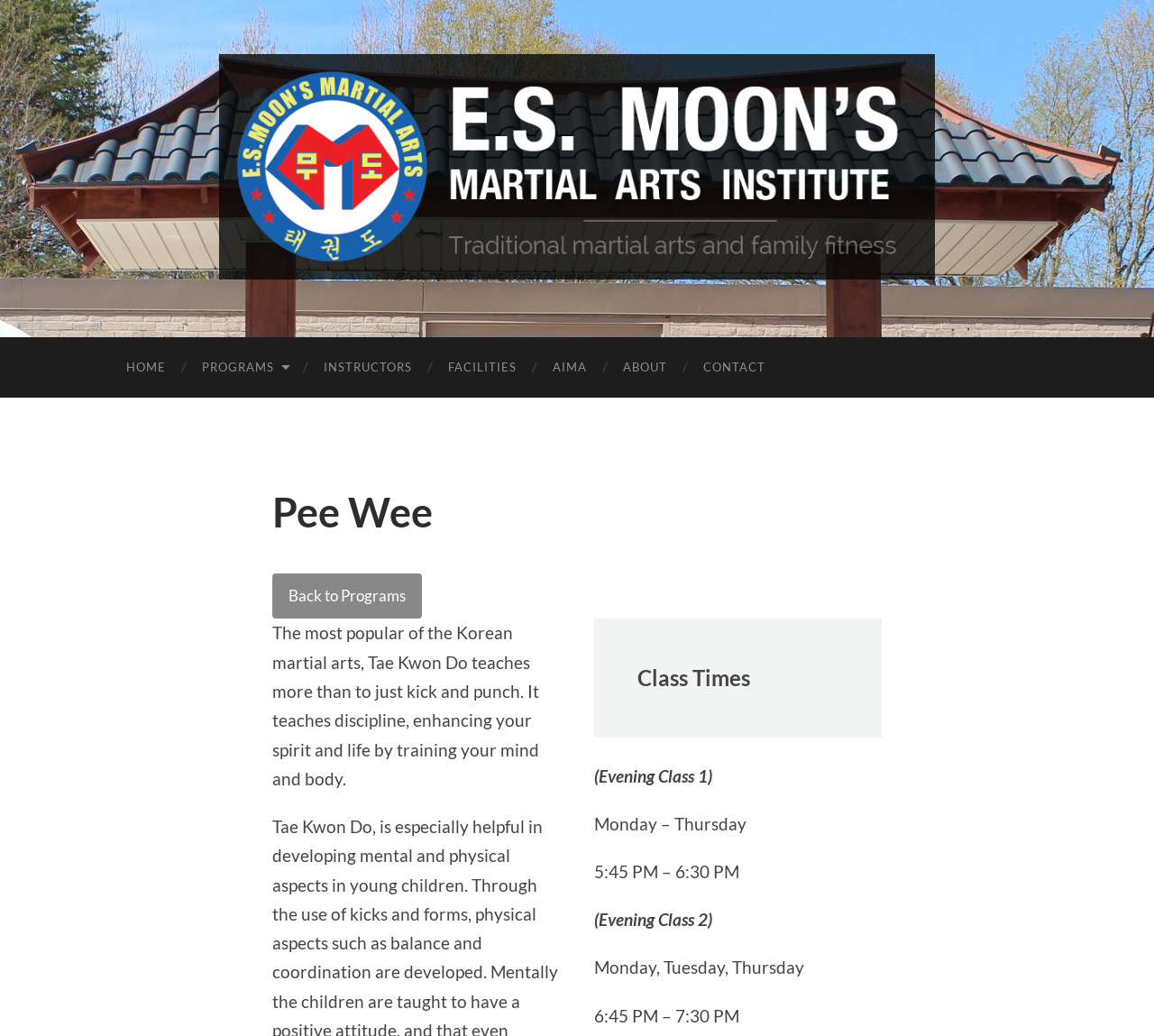Please determine the bounding box coordinates of the clickable area required to carry out the following instruction: "learn about Pee Wee". The coordinates must be four float numbers between 0 and 1, represented as [left, top, right, bottom].

[0.236, 0.471, 0.764, 0.518]